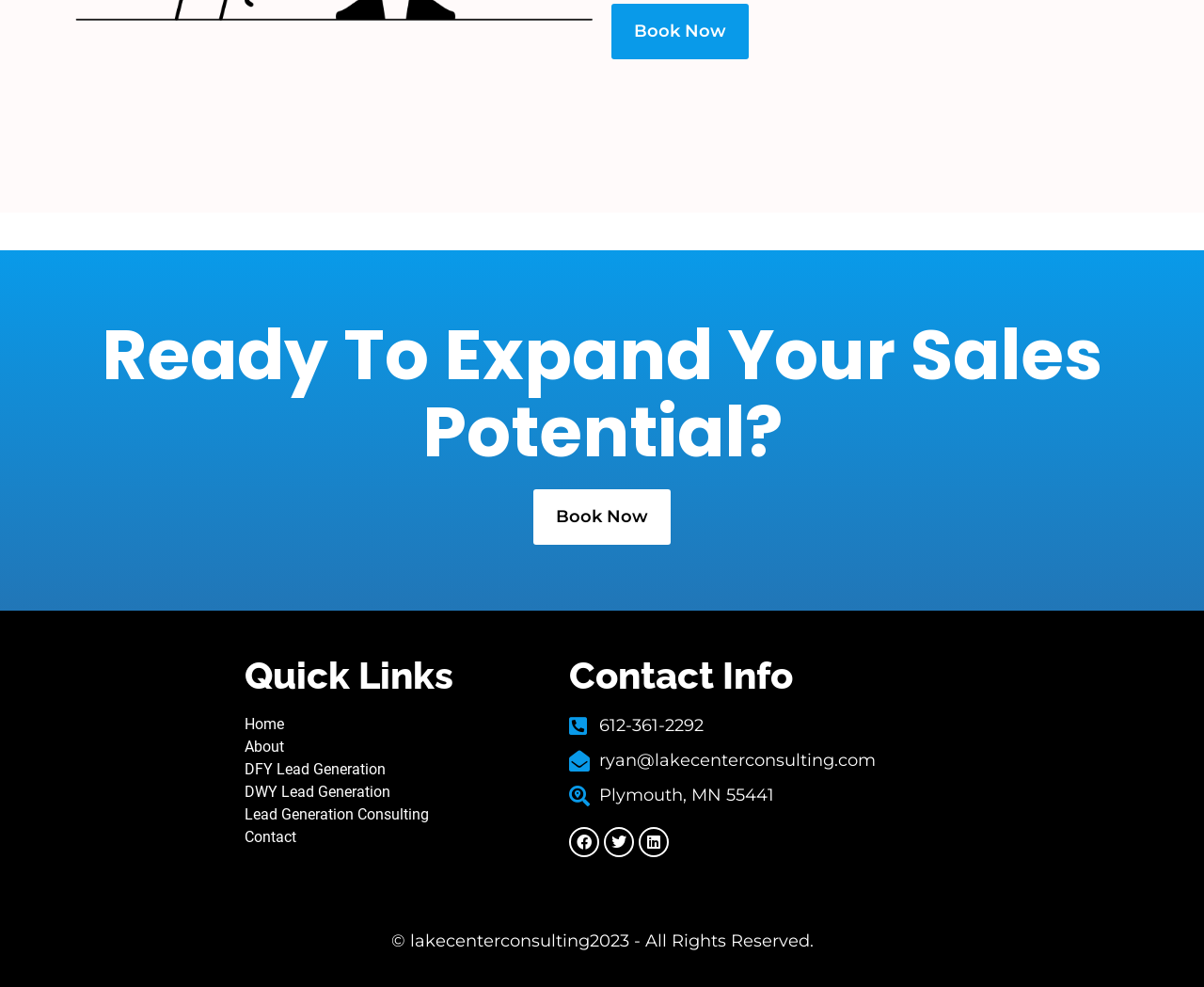Using the information from the screenshot, answer the following question thoroughly:
What is the year of copyright?

The year of copyright can be found at the bottom of the webpage, in the footer section. The copyright notice is displayed as a heading element with the text '© lakecenterconsulting2023 - All Rights Reserved'.